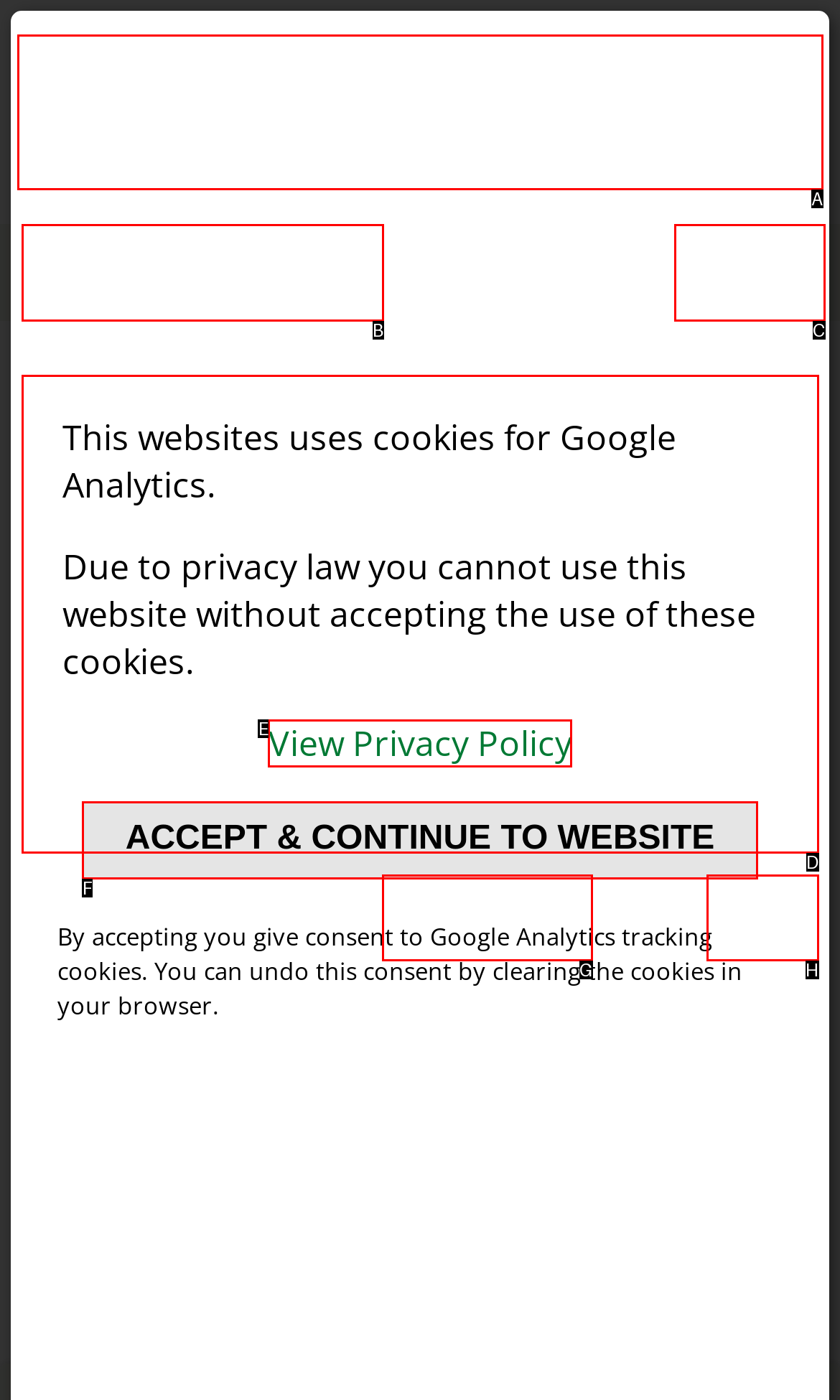Find the HTML element that corresponds to the description: parent_node: Search for: value="Search". Indicate your selection by the letter of the appropriate option.

None